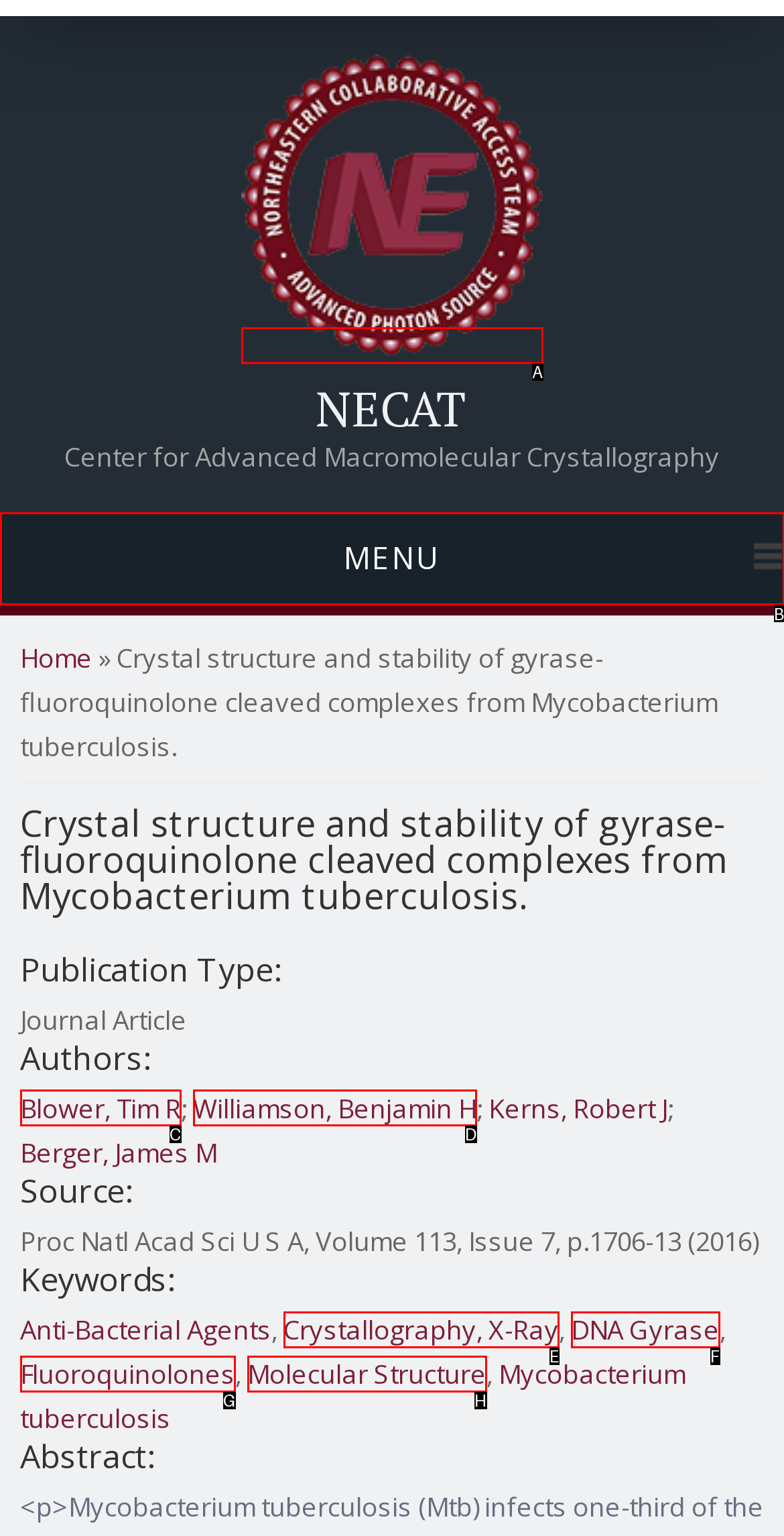Identify which option matches the following description: Molecular Structure
Answer by giving the letter of the correct option directly.

H